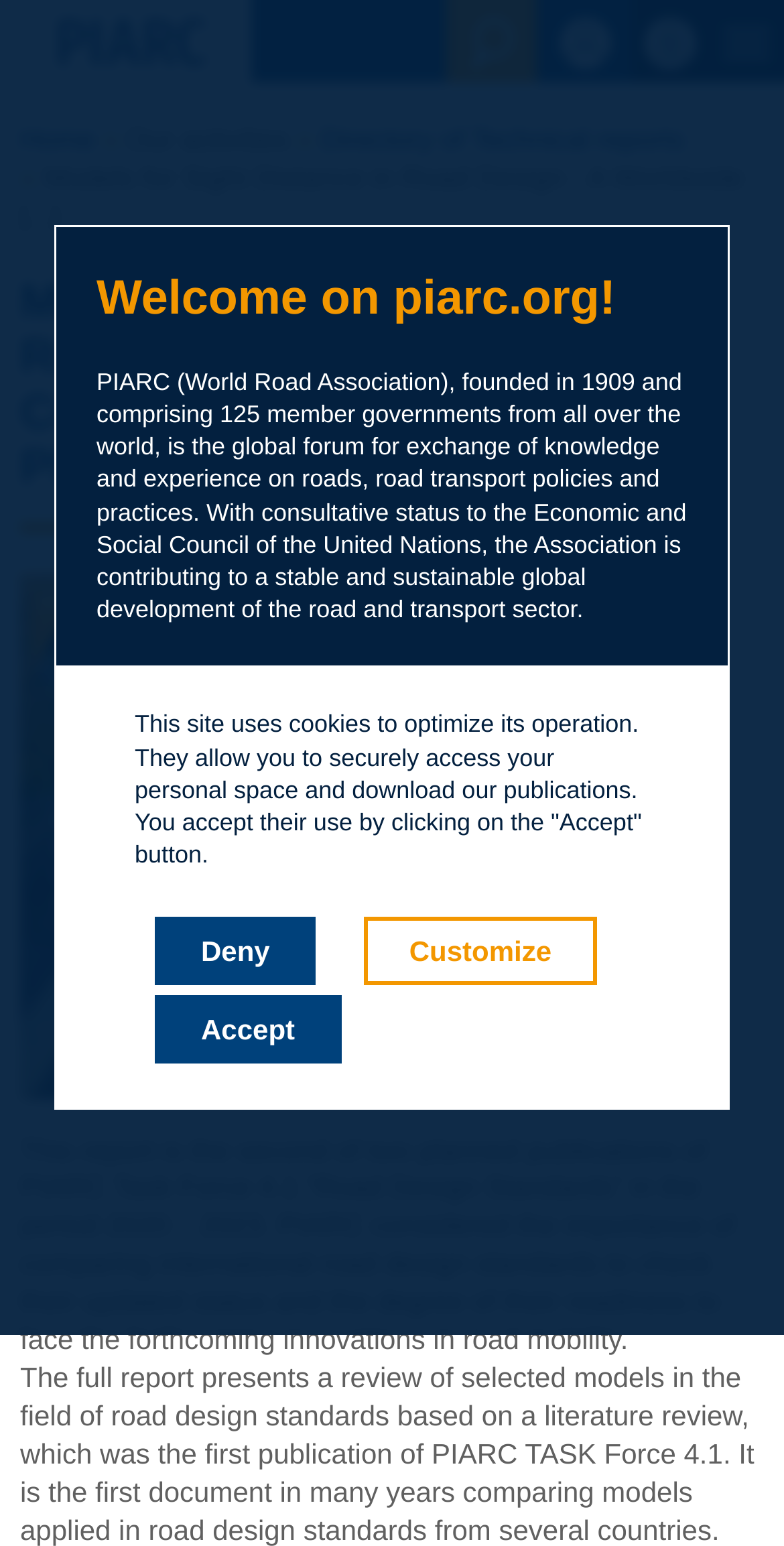Based on the image, provide a detailed response to the question:
What is the topic of the technical report?

The topic of the technical report can be found in the heading element that says 'Models for Sight Distance in Road Design - A Worldwide Comparison of Standards - A PIARC Technical Report'. This heading is located below the navigation menu and above the description of the report.